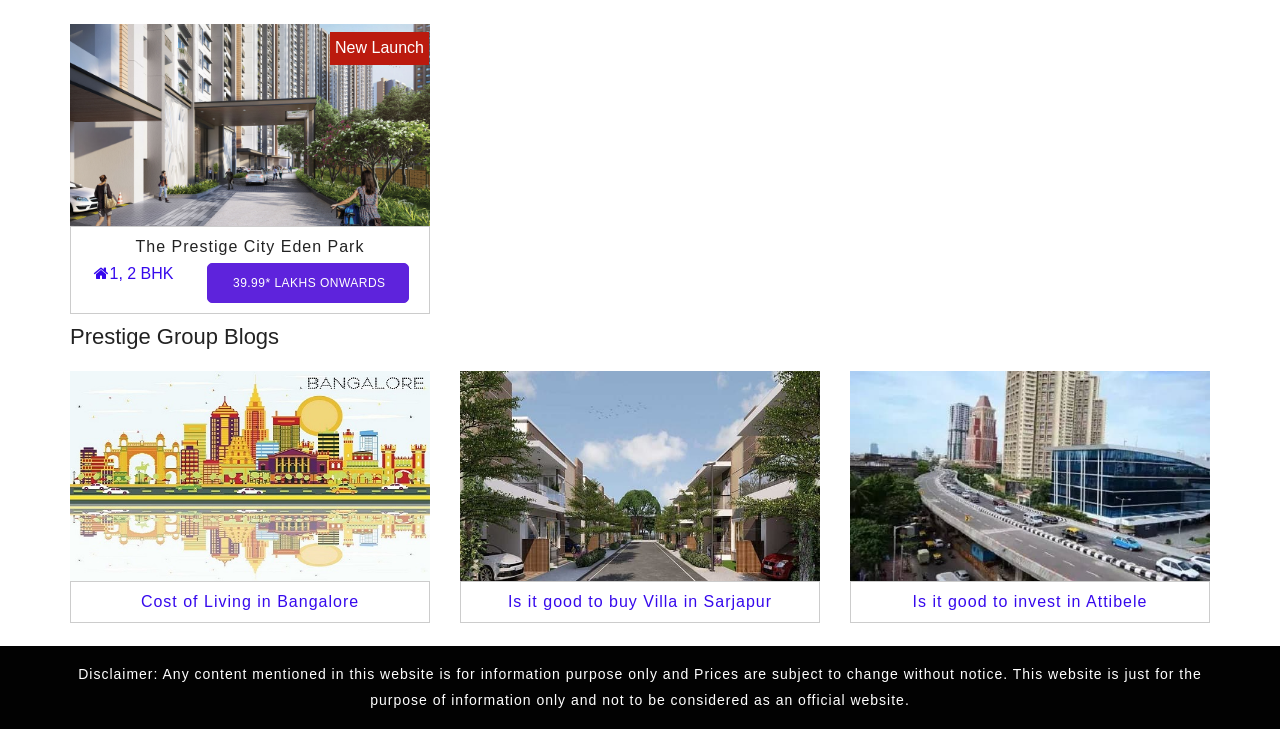Please identify the bounding box coordinates of the element that needs to be clicked to perform the following instruction: "Explore Is it good to buy Villa in Sarjapur".

[0.359, 0.638, 0.641, 0.661]